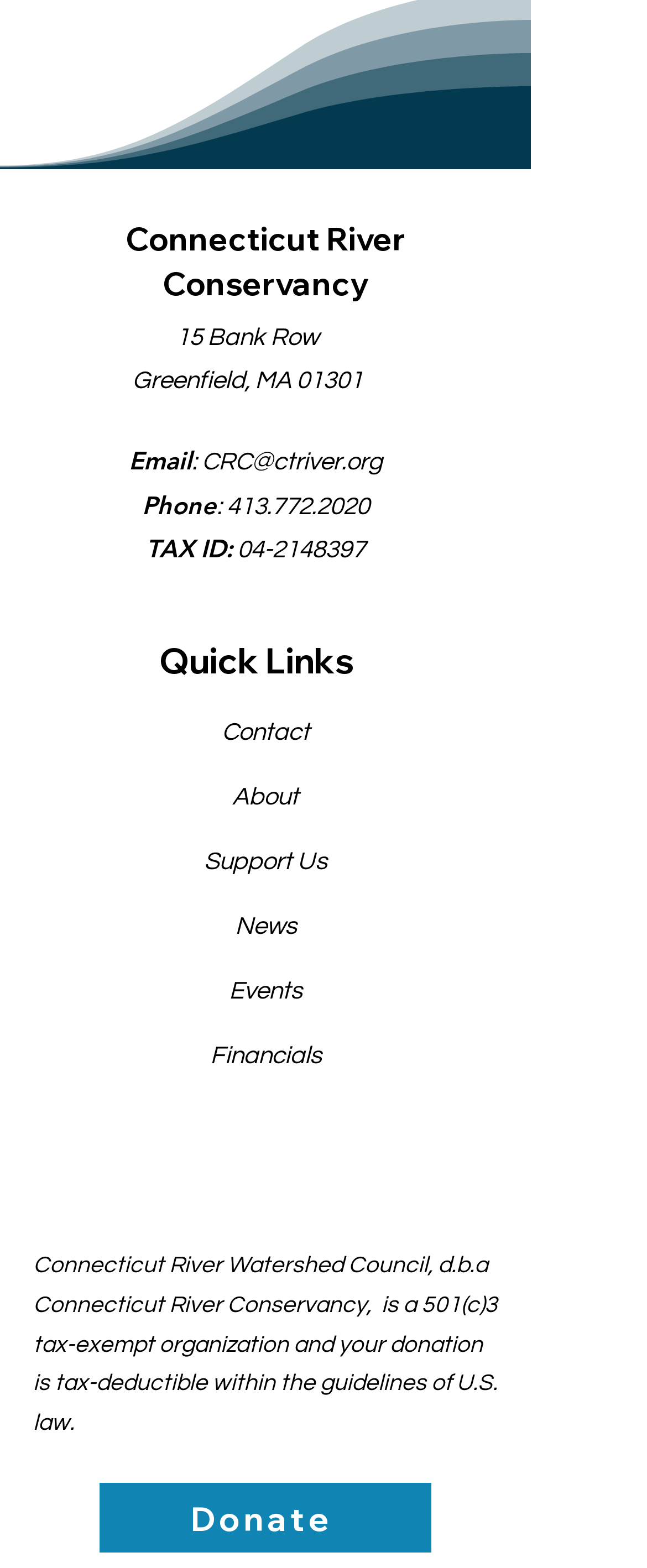What social media platforms does Connecticut River Conservancy have?
Please give a well-detailed answer to the question.

I found the social media platforms by looking at the list element with ID 168, which contains links to the social media platforms. I determined that these links are social media platforms because they are labeled as 'Social Bar' and have icons corresponding to each platform.